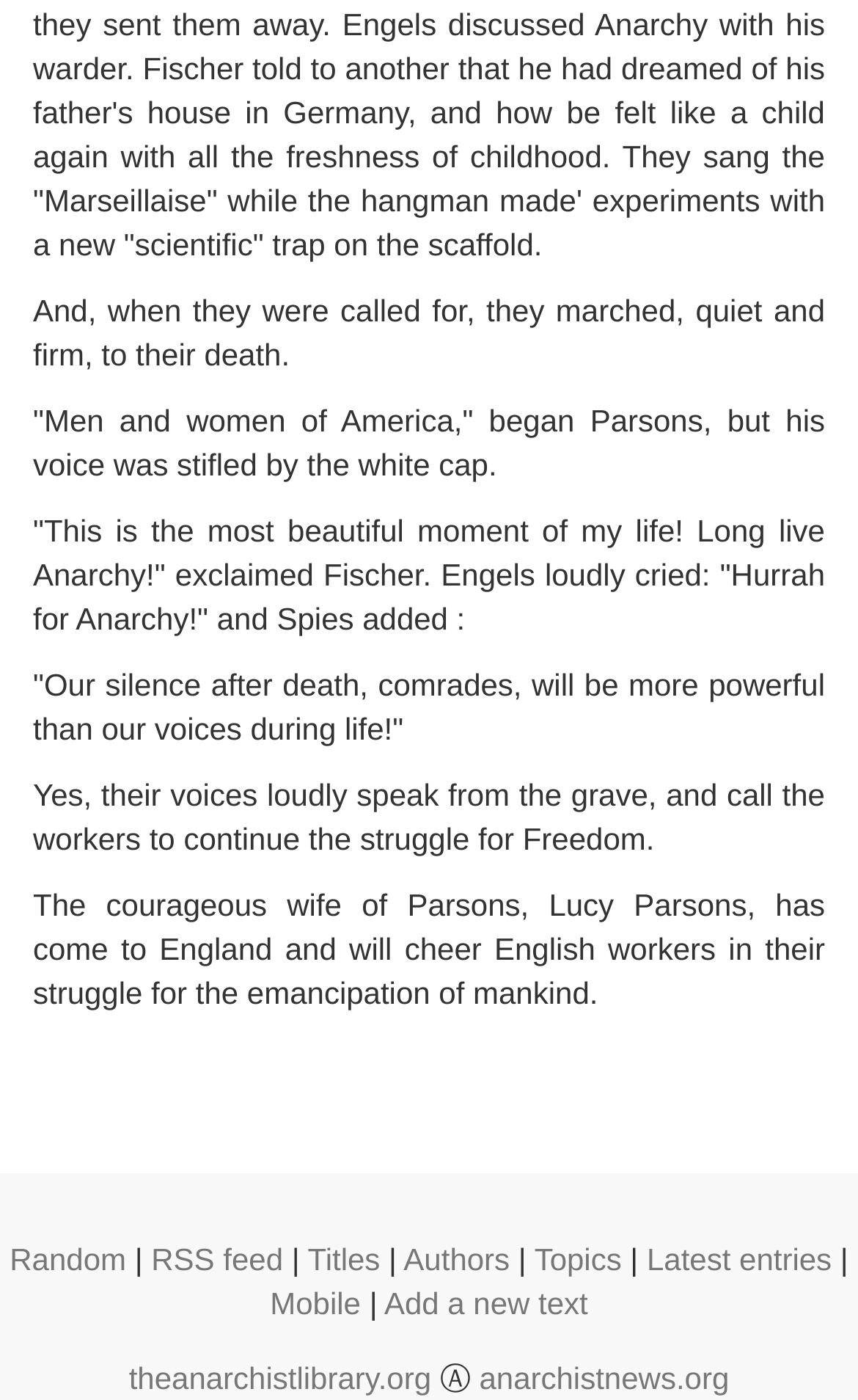Show the bounding box coordinates for the element that needs to be clicked to execute the following instruction: "Visit anarchistnews.org". Provide the coordinates in the form of four float numbers between 0 and 1, i.e., [left, top, right, bottom].

[0.558, 0.971, 0.85, 0.996]